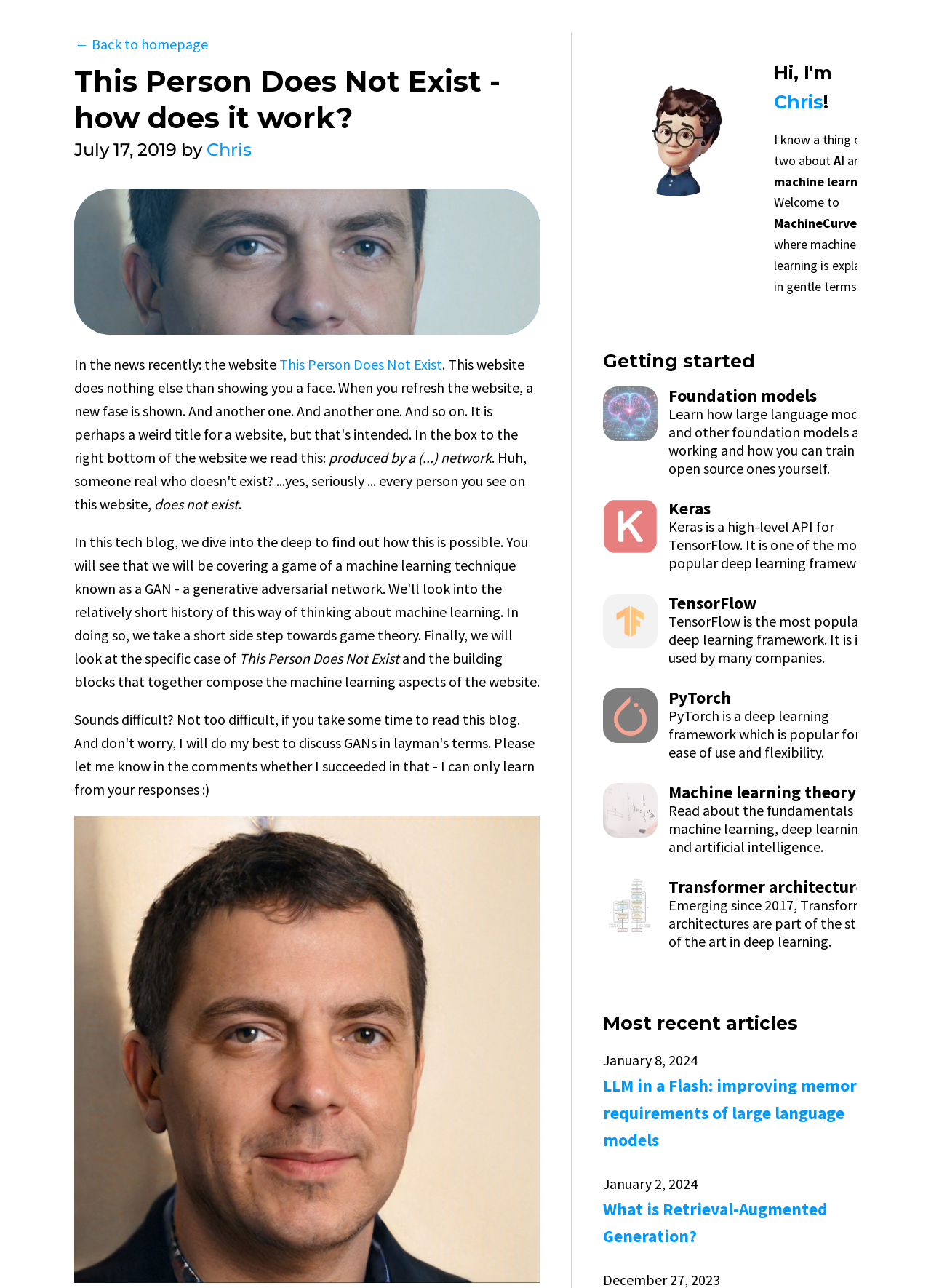What is the topic of the article 'This Person Does Not Exist'?
Look at the image and respond with a one-word or short phrase answer.

AI and machine learning